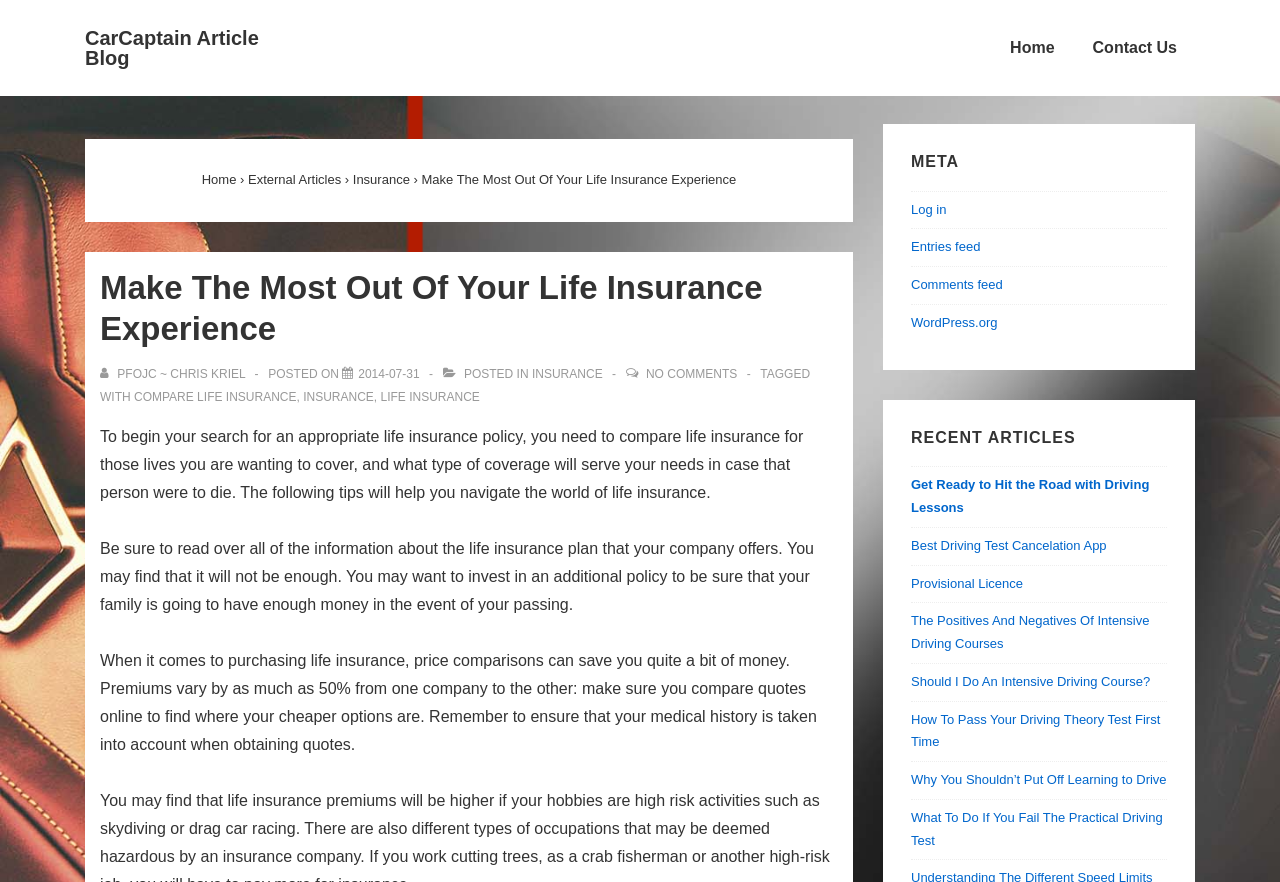Determine the bounding box coordinates for the UI element matching this description: "Best Driving Test Cancelation App".

[0.712, 0.61, 0.865, 0.627]